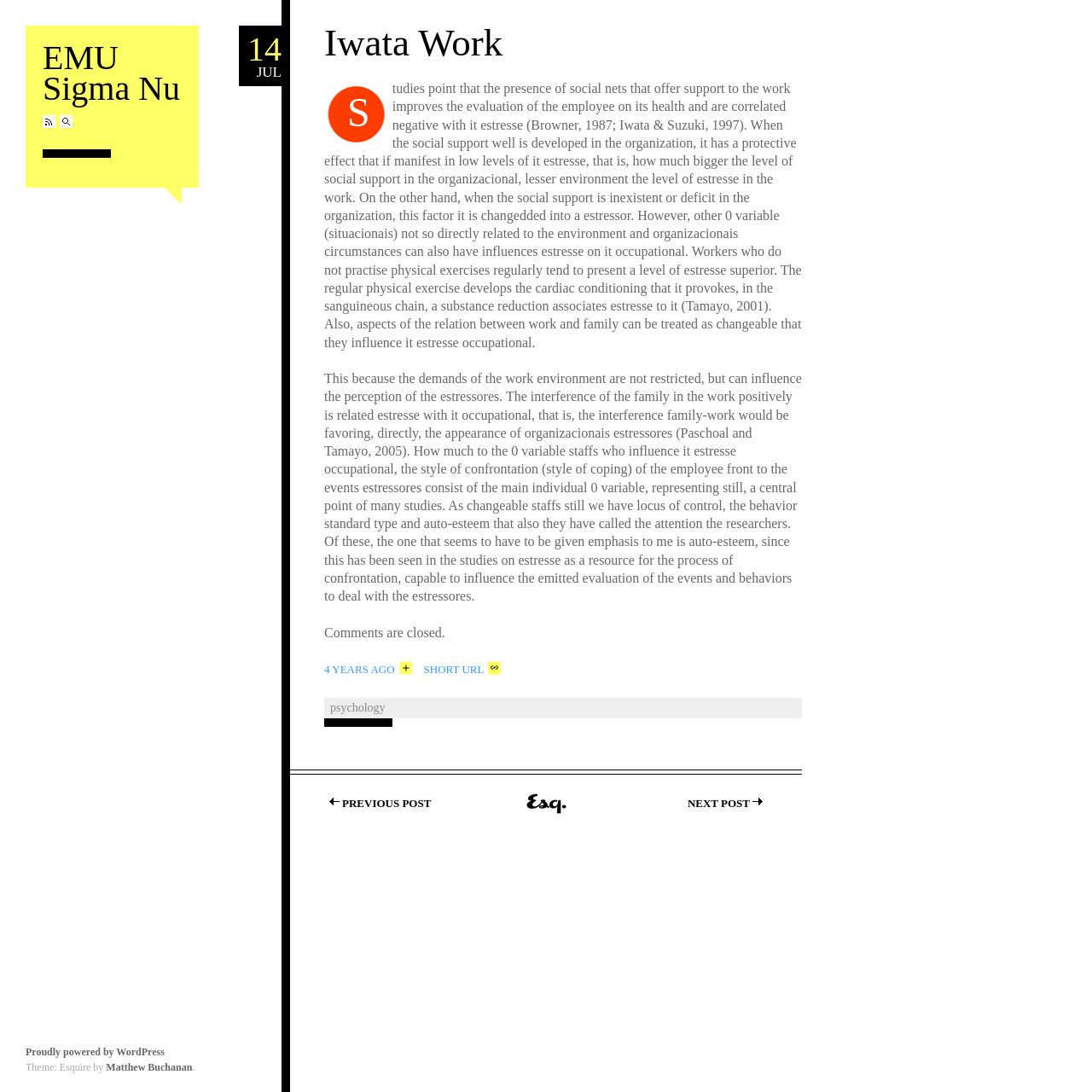Answer the question using only one word or a concise phrase: What is the relationship between family interference and work stress?

Positive correlation